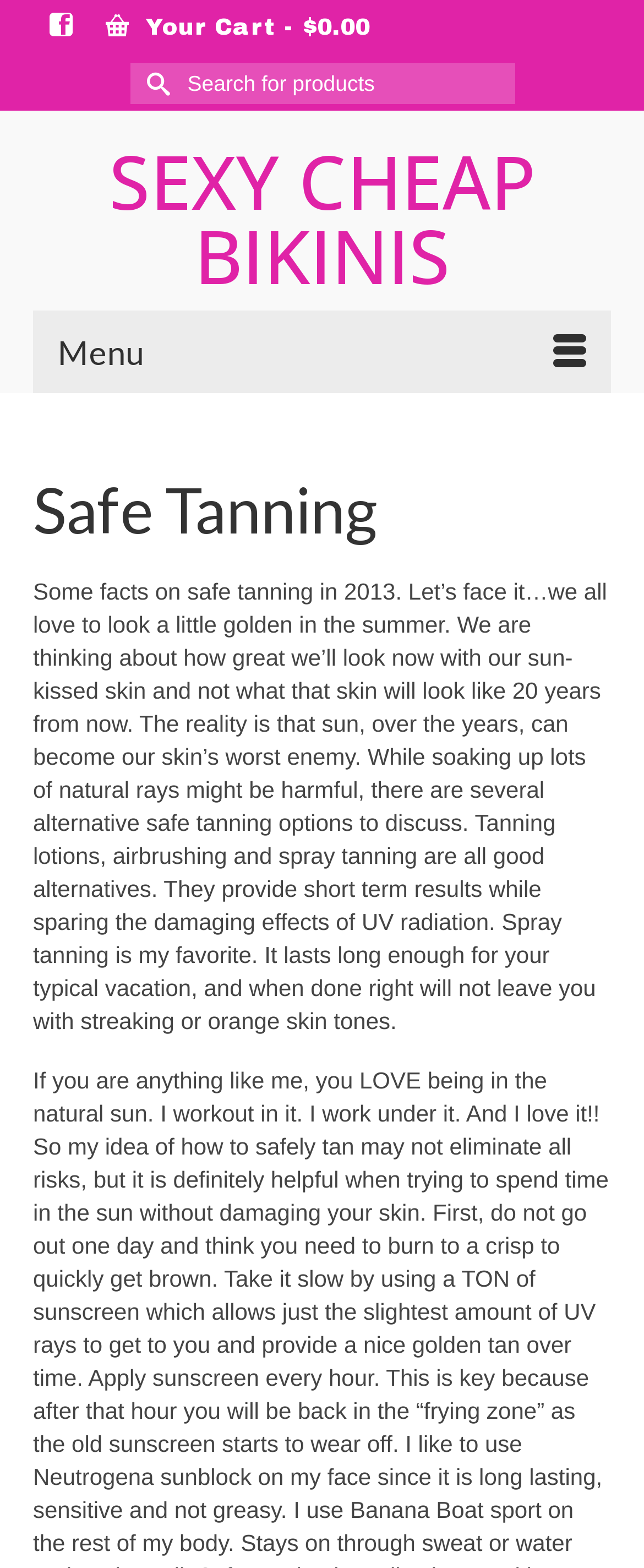Given the content of the image, can you provide a detailed answer to the question?
What is the main topic of the article on the page?

The main topic of the article on the page can be determined by reading the static text element which discusses the importance of safe tanning and alternative options to traditional sunbathing.